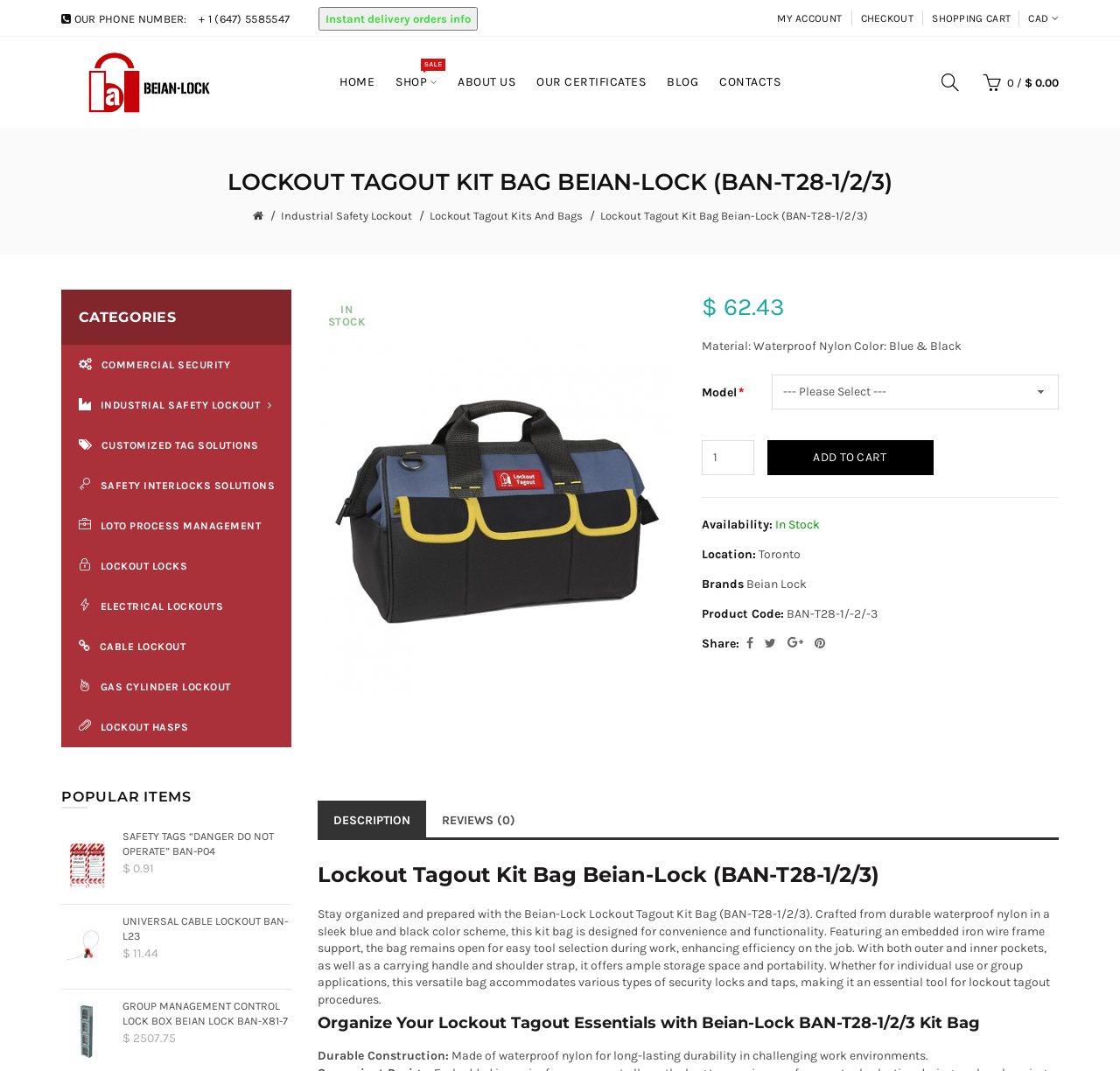How many popular items are listed on the webpage?
Please answer the question as detailed as possible based on the image.

I found the popular items by looking at the section that says 'POPULAR ITEMS', and it lists three products with their images and prices.